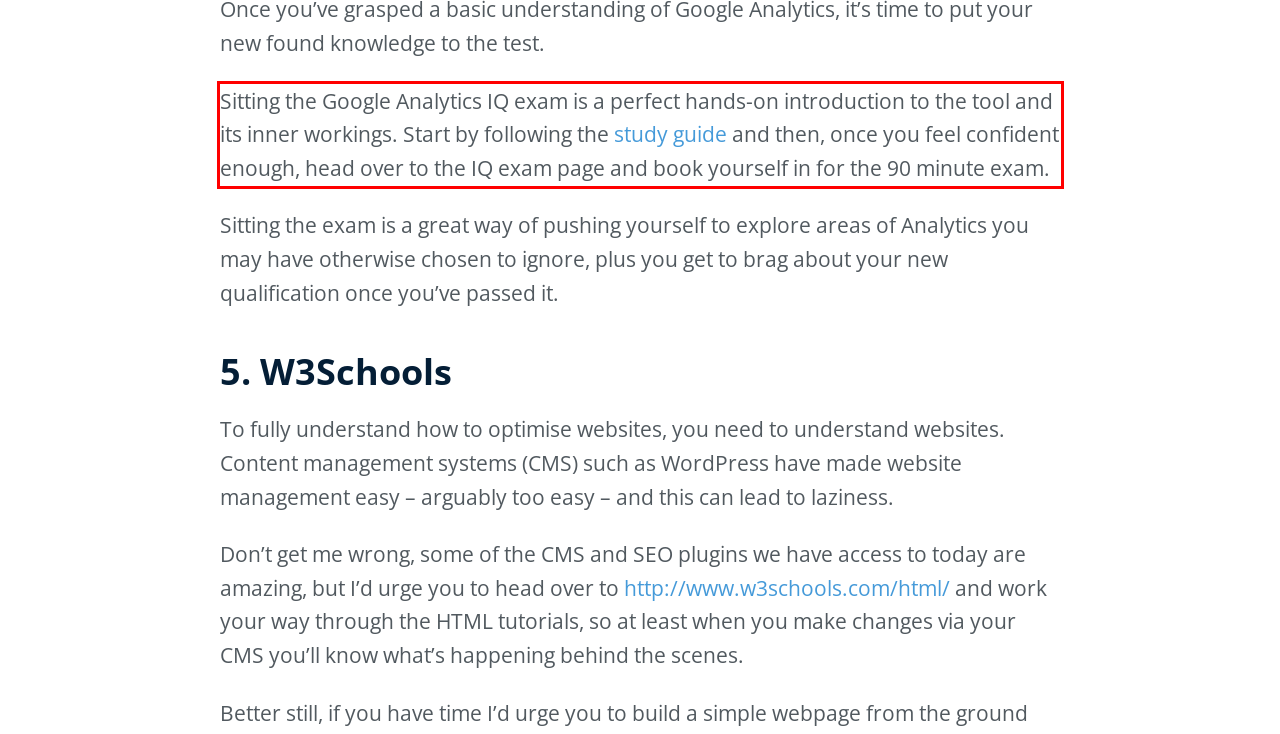Examine the webpage screenshot and use OCR to obtain the text inside the red bounding box.

Sitting the Google Analytics IQ exam is a perfect hands-on introduction to the tool and its inner workings. Start by following the study guide and then, once you feel confident enough, head over to the IQ exam page and book yourself in for the 90 minute exam.